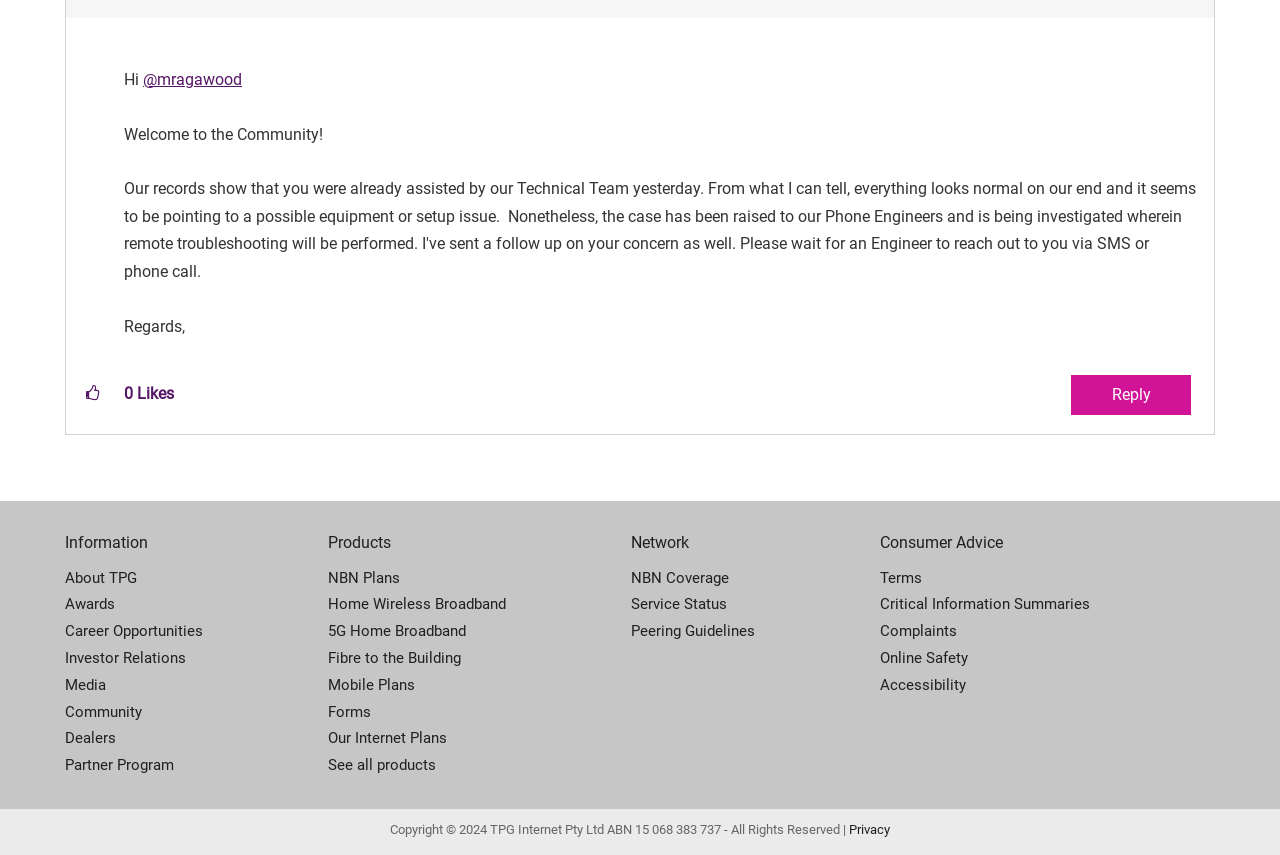Answer the question briefly using a single word or phrase: 
What is the company's ABN?

15 068 383 737